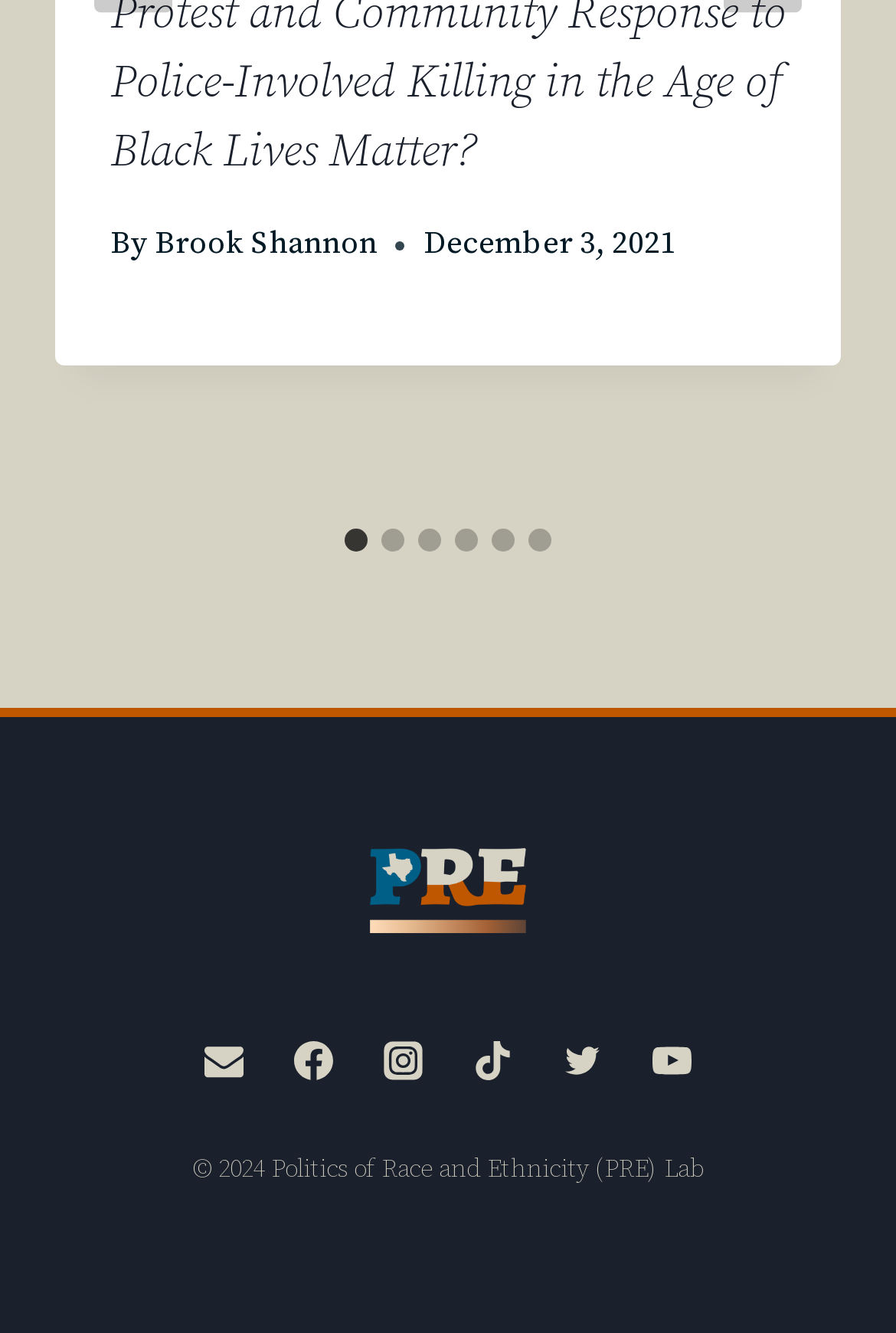Please give the bounding box coordinates of the area that should be clicked to fulfill the following instruction: "Click on the 'Facebook' link". The coordinates should be in the format of four float numbers from 0 to 1, i.e., [left, top, right, bottom].

[0.306, 0.767, 0.393, 0.826]